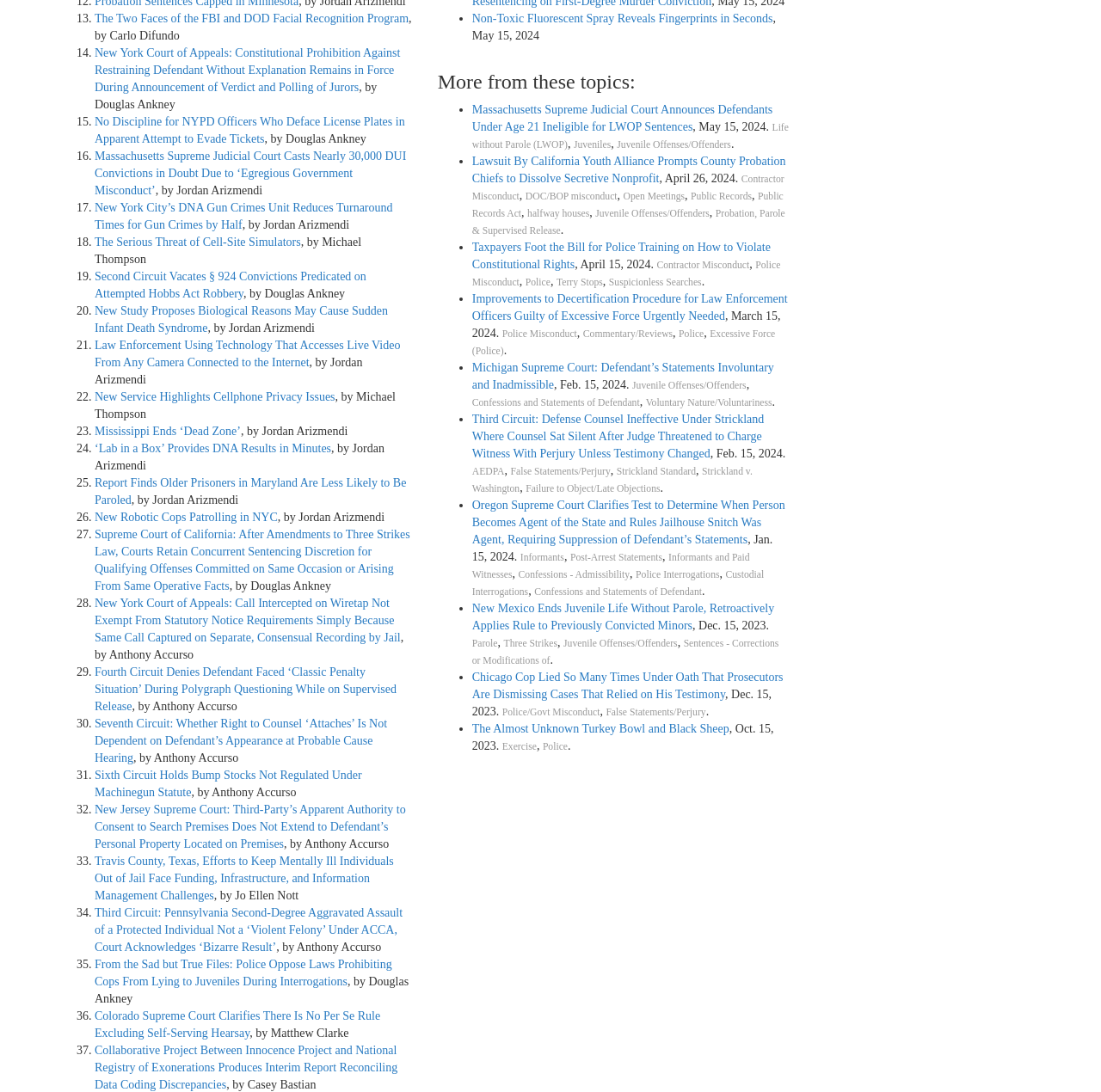Use a single word or phrase to answer the following:
What is the topic of the article 'The Two Faces of the FBI and DOD Facial Recognition Program'?

Facial Recognition Program